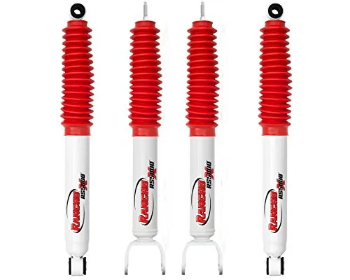Examine the screenshot and answer the question in as much detail as possible: What is the model year range of the Chevrolet Silverado 1500 4WD compatible with these shocks?

The caption specifically states that these shocks are designed for the 1999-2007 Chevrolet Silverado 1500 4WD, indicating that they are compatible with vehicles within this model year range.